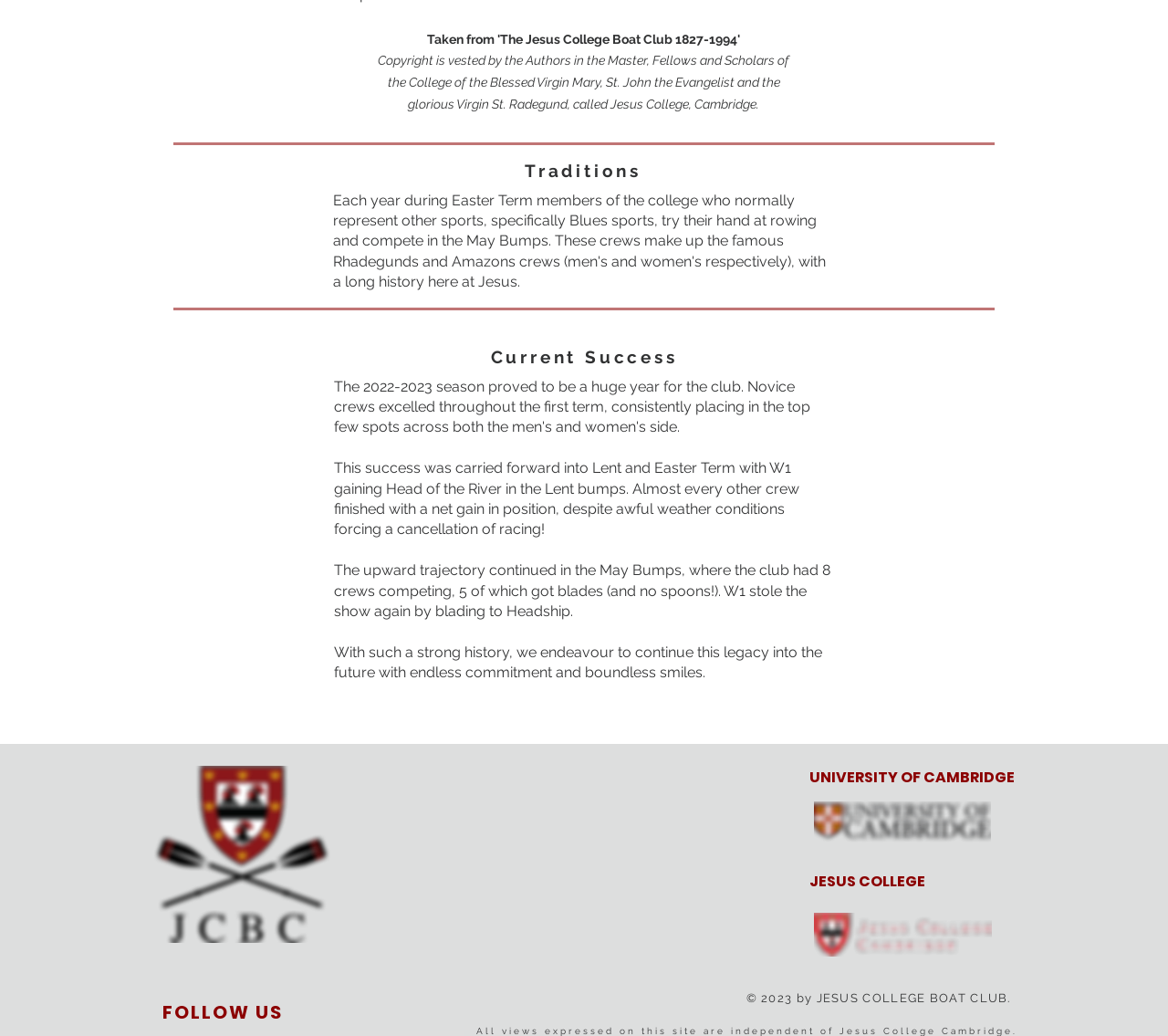Respond with a single word or phrase for the following question: 
What social media platforms can you follow the boat club on?

Instagram, Facebook, LinkedIn